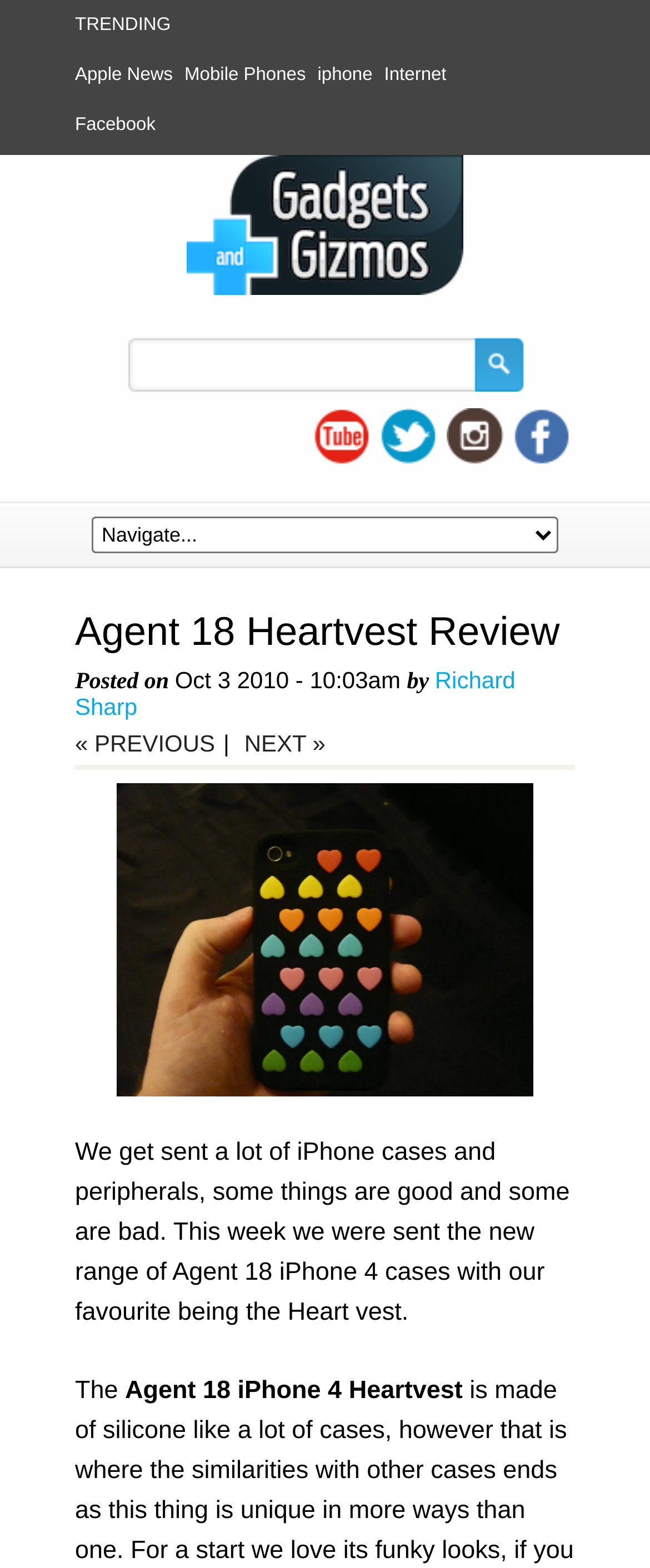Please specify the bounding box coordinates of the element that should be clicked to execute the given instruction: 'click on 'gardening odd jobs''. Ensure the coordinates are four float numbers between 0 and 1, expressed as [left, top, right, bottom].

None